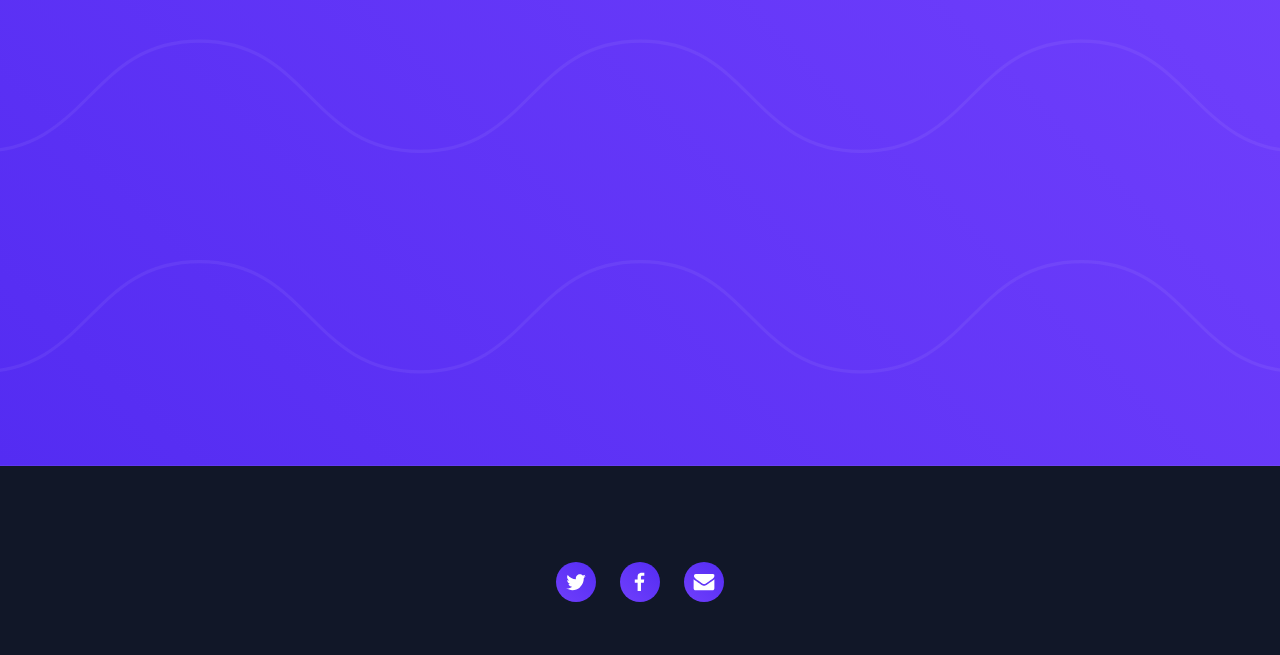Ascertain the bounding box coordinates for the UI element detailed here: "Chevron Right (Light)Sign Up". The coordinates should be provided as [left, top, right, bottom] with each value being a float between 0 and 1.

[0.594, 0.472, 0.725, 0.563]